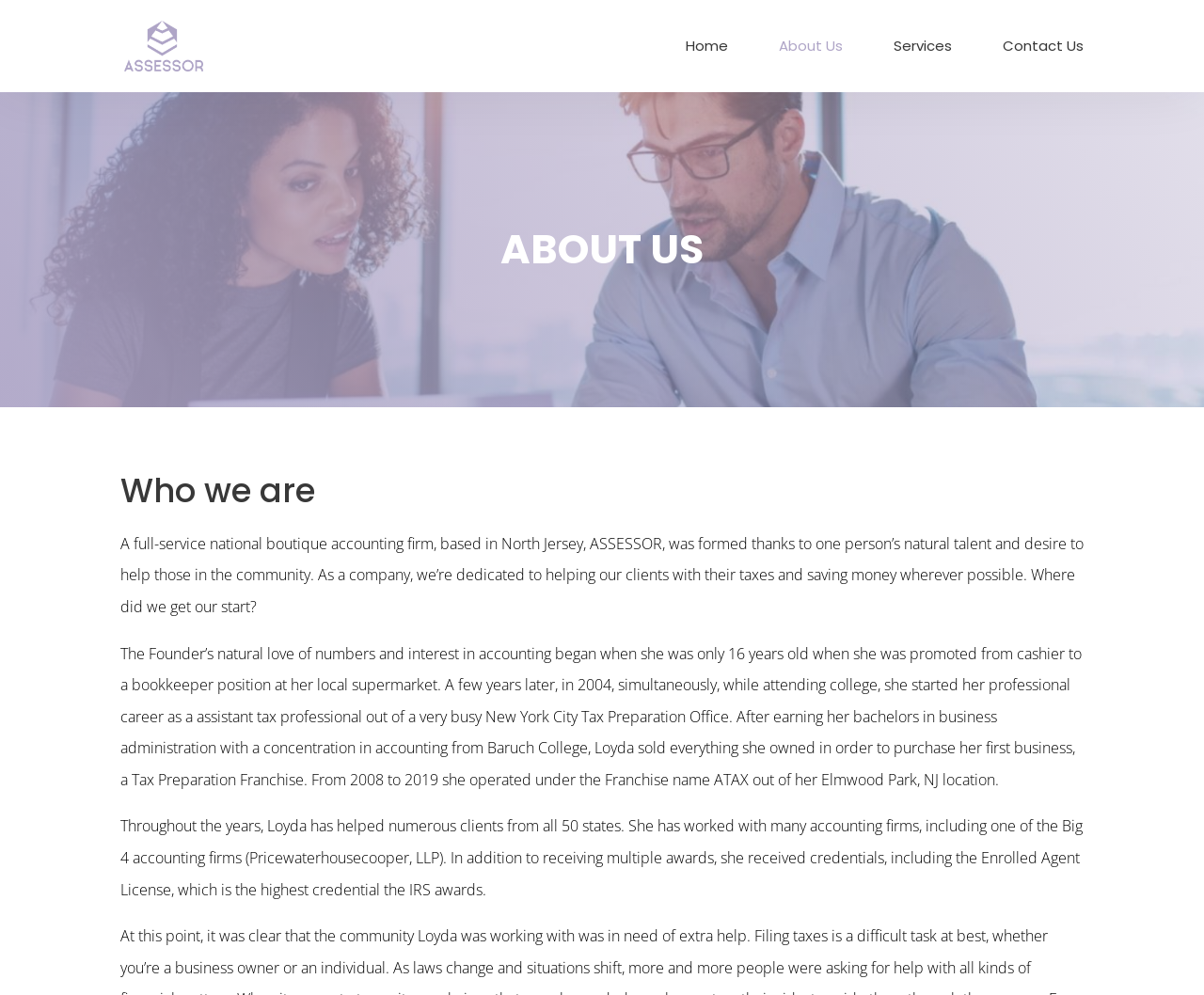Please respond in a single word or phrase: 
What was the founder's first job in accounting?

Bookkeeper